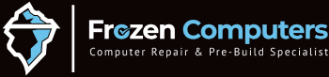Offer a meticulous description of the image.

The image showcases the logo of **Frozen Computers**, prominently featuring the brand name in a modern font. The logo employs a distinctive color palette of turquoise and white, set against a dark background for enhanced visibility. Accompanying the brand name is the tagline "Computer Repair & Pre-Build Specialists," which communicates the company's focus on providing expert services in computer repair and custom builds. The logo's design elements suggest a blend of professionalism and technical expertise, aligning with Frozen Computers' commitment to delivering high-quality support and solutions for clients.